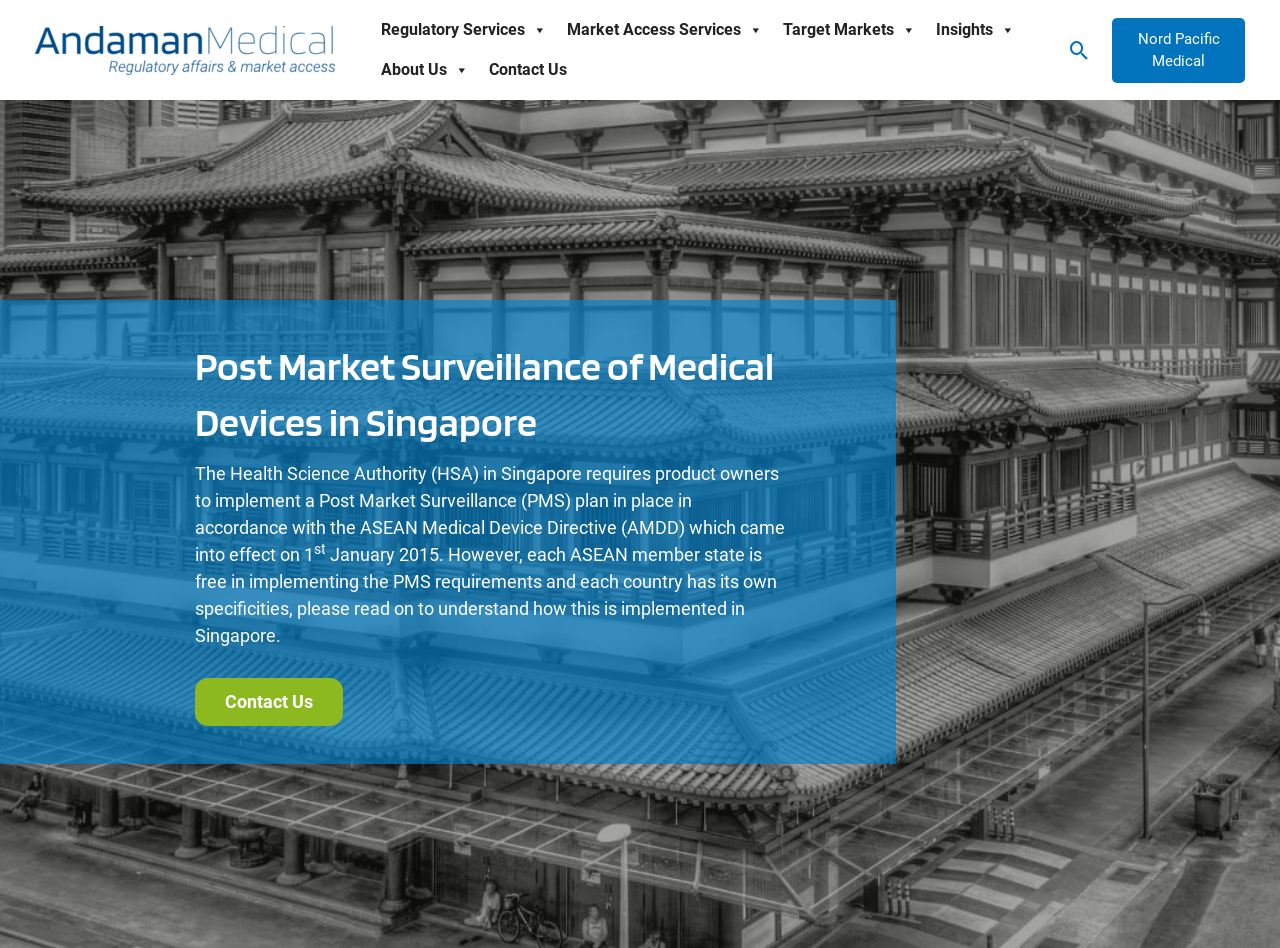Generate a thorough caption detailing the webpage content.

The webpage is about Post Market Surveillance of medical devices in Singapore, specifically discussing the requirements by the Health Science Authority (HSA) in accordance with the ASEAN Medical Device Directive (AMDD). 

At the top left corner, there is the Andaman Medical Regulatory Affairs & market access logo. Below the logo, there is a navigation menu with five links: Regulatory Services, Market Access Services, Target Markets, Insights, and About Us, which are evenly spaced and aligned horizontally. 

To the right of the navigation menu, there is a Contact Us link. On the top right corner, there is a Search icon link and a link to Nord Pacific Medical. 

The main content of the webpage is divided into three sections. The first section is a heading that reads "Post Market Surveillance of Medical Devices in Singapore". Below the heading, there is a paragraph of text that explains the requirement by HSA to implement a Post Market Surveillance plan in accordance with the AMDD. The text also mentions that each ASEAN member state has its own specificities in implementing the PMS requirements. 

At the bottom of the main content, there is a Contact Us link.